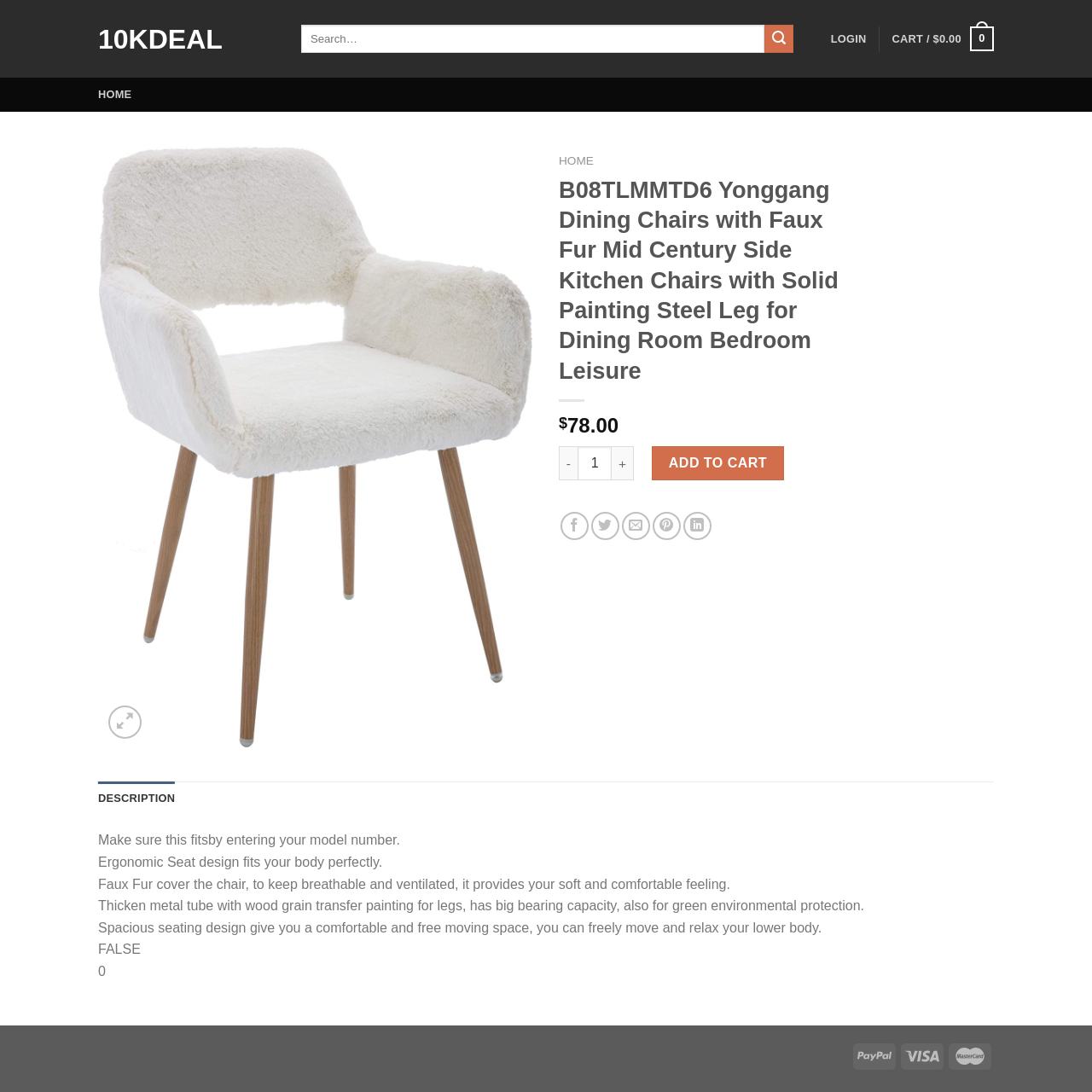What is the purpose of the Faux Fur cover?
Kindly give a detailed and elaborate answer to the question.

I found the purpose of the Faux Fur cover by reading the product description, which mentions 'Faux Fur cover the chair, to keep breathable and ventilated, it provides your soft and comfortable feeling'. This suggests that the Faux Fur cover is designed to keep the chair breathable and ventilated.